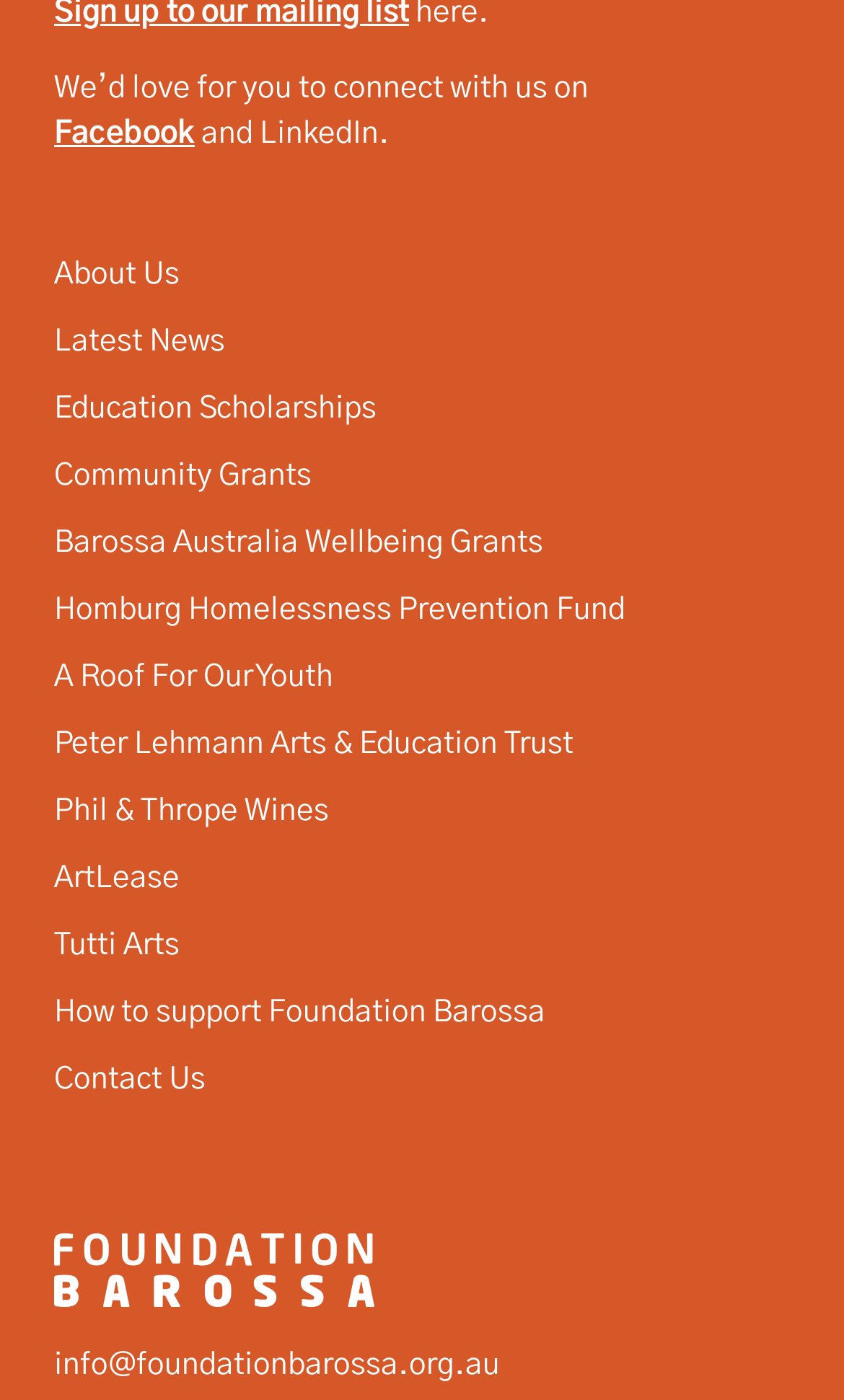What is the email address to contact Foundation Barossa?
Using the image, provide a concise answer in one word or a short phrase.

info@foundationbarossa.org.au